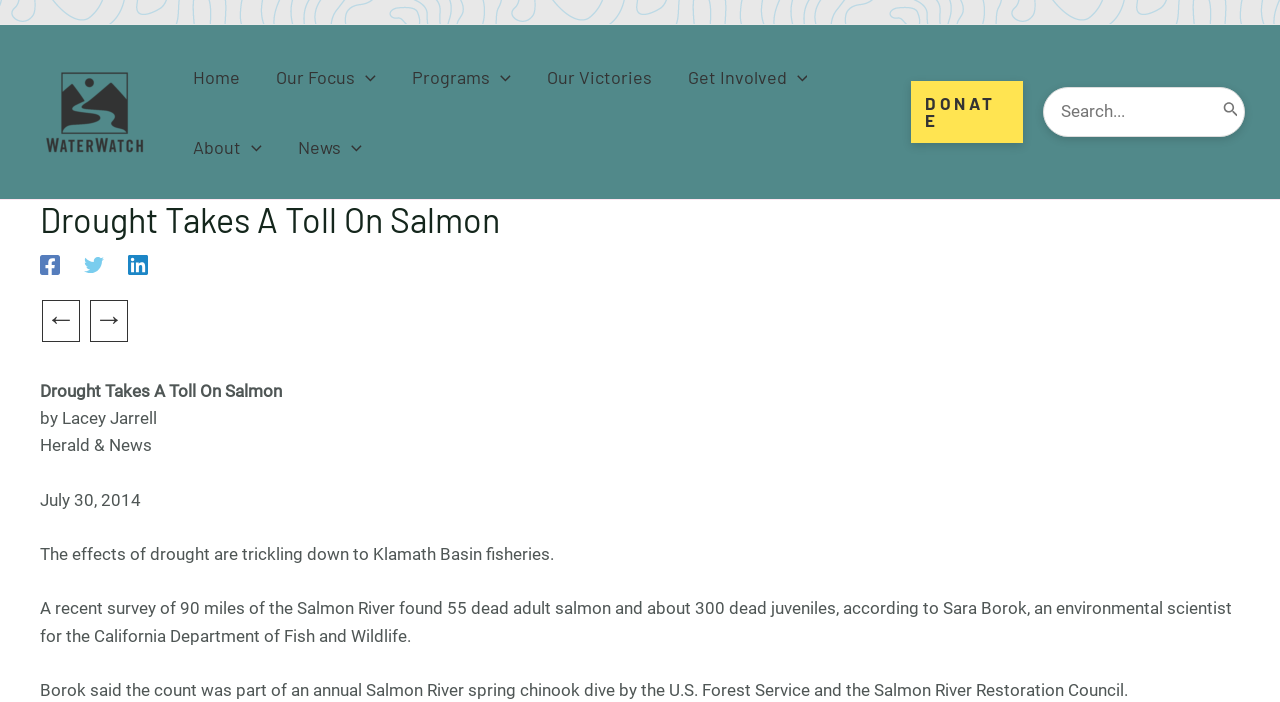Please locate the bounding box coordinates for the element that should be clicked to achieve the following instruction: "Donate to WaterWatch". Ensure the coordinates are given as four float numbers between 0 and 1, i.e., [left, top, right, bottom].

[0.712, 0.115, 0.799, 0.204]